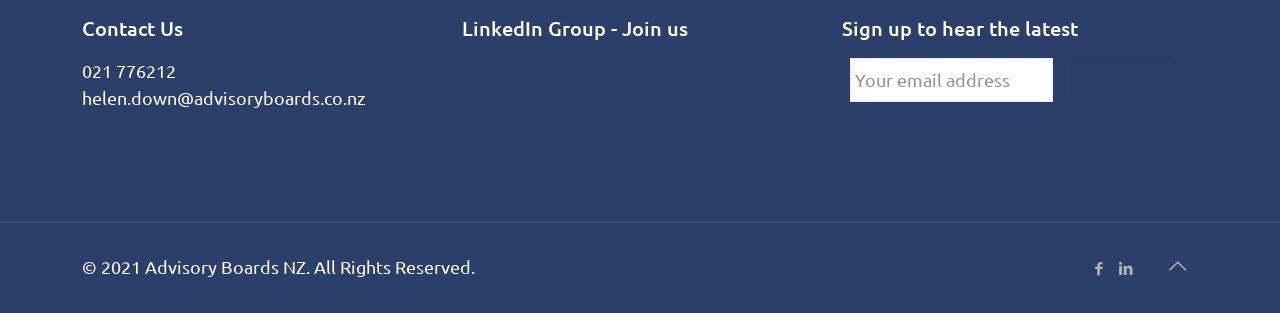For the given element description title="LinkedIn", determine the bounding box coordinates of the UI element. The coordinates should follow the format (top-left x, top-left y, bottom-right x, bottom-right y) and be within the range of 0 to 1.

[0.871, 0.824, 0.888, 0.888]